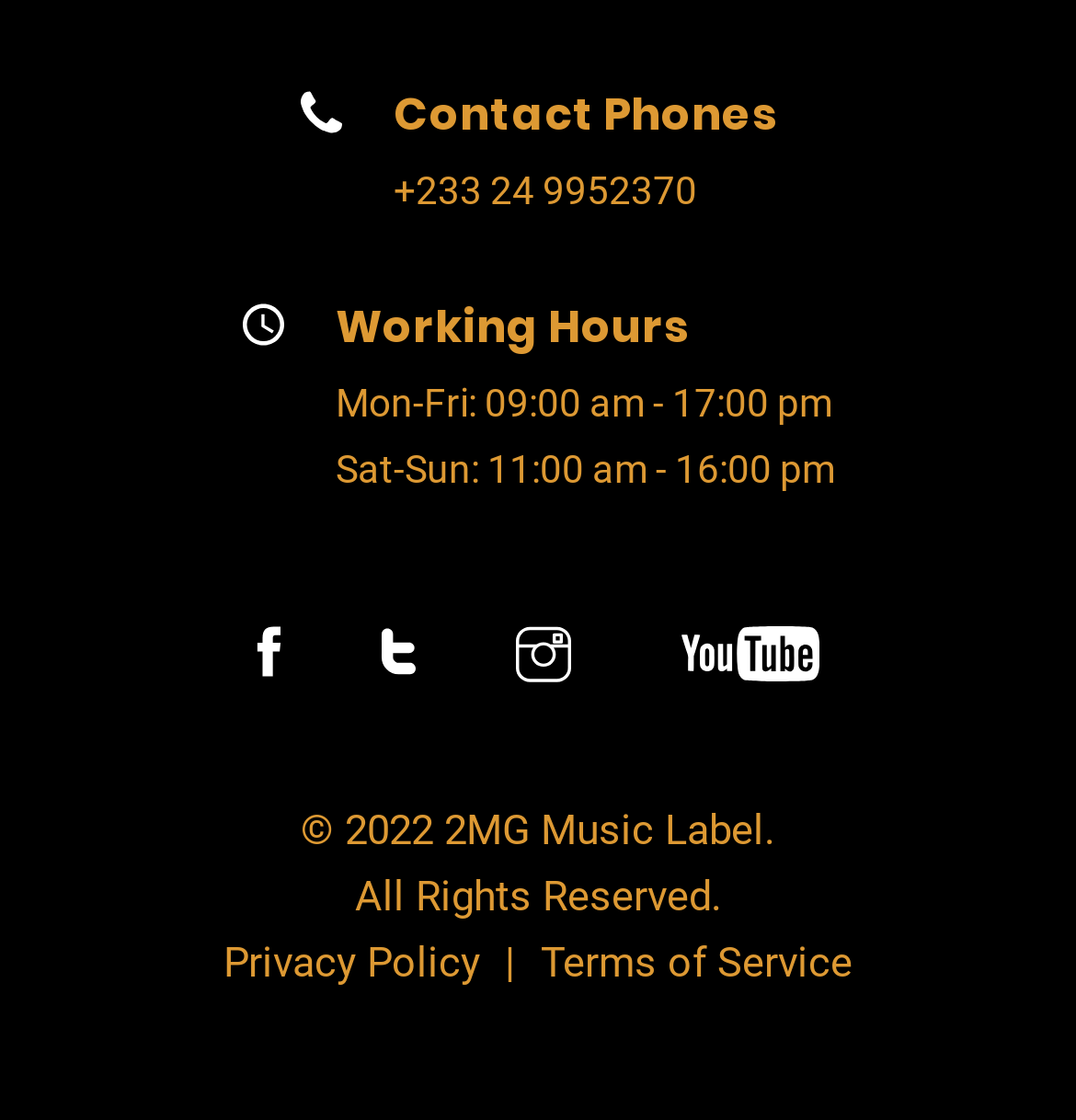How many social media links are available?
Provide a detailed answer to the question using information from the image.

The social media links can be found near the bottom of the webpage. There are four links in total, labeled 'facebook', 'twitter', and two others without labels. These links are represented by images and are located next to each other.